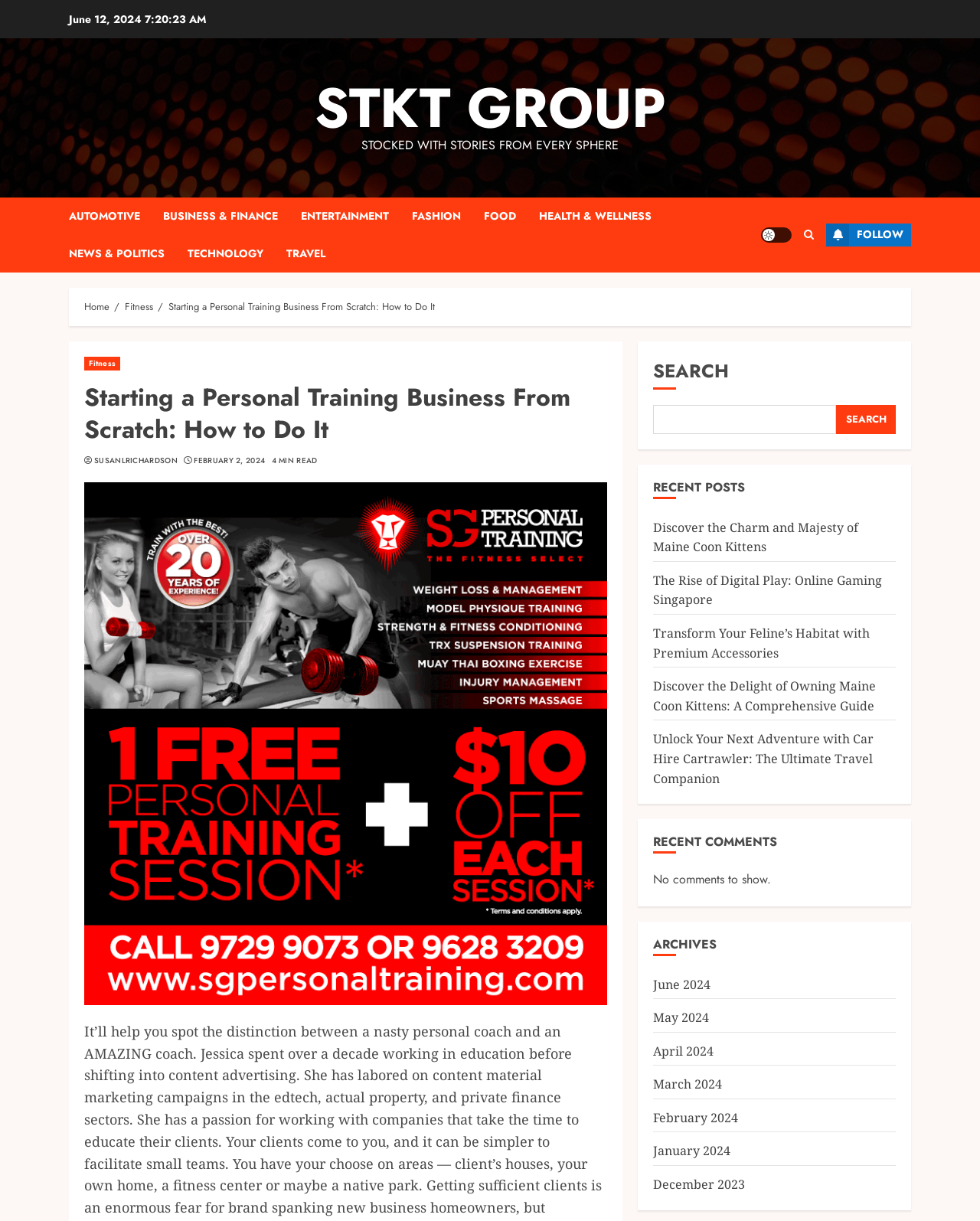Please find the bounding box coordinates of the element that needs to be clicked to perform the following instruction: "View recent posts". The bounding box coordinates should be four float numbers between 0 and 1, represented as [left, top, right, bottom].

[0.667, 0.393, 0.914, 0.409]